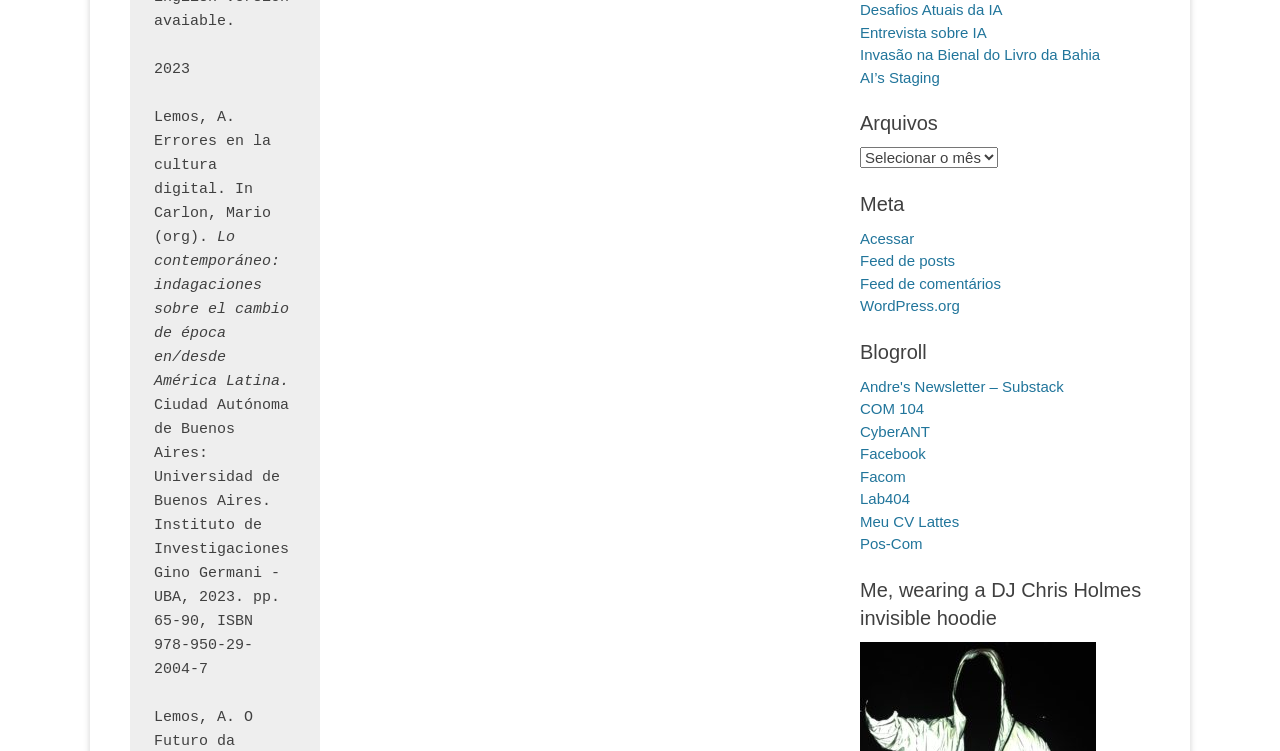Locate the bounding box coordinates of the element's region that should be clicked to carry out the following instruction: "Read the newsletter by Andre". The coordinates need to be four float numbers between 0 and 1, i.e., [left, top, right, bottom].

[0.672, 0.503, 0.831, 0.525]